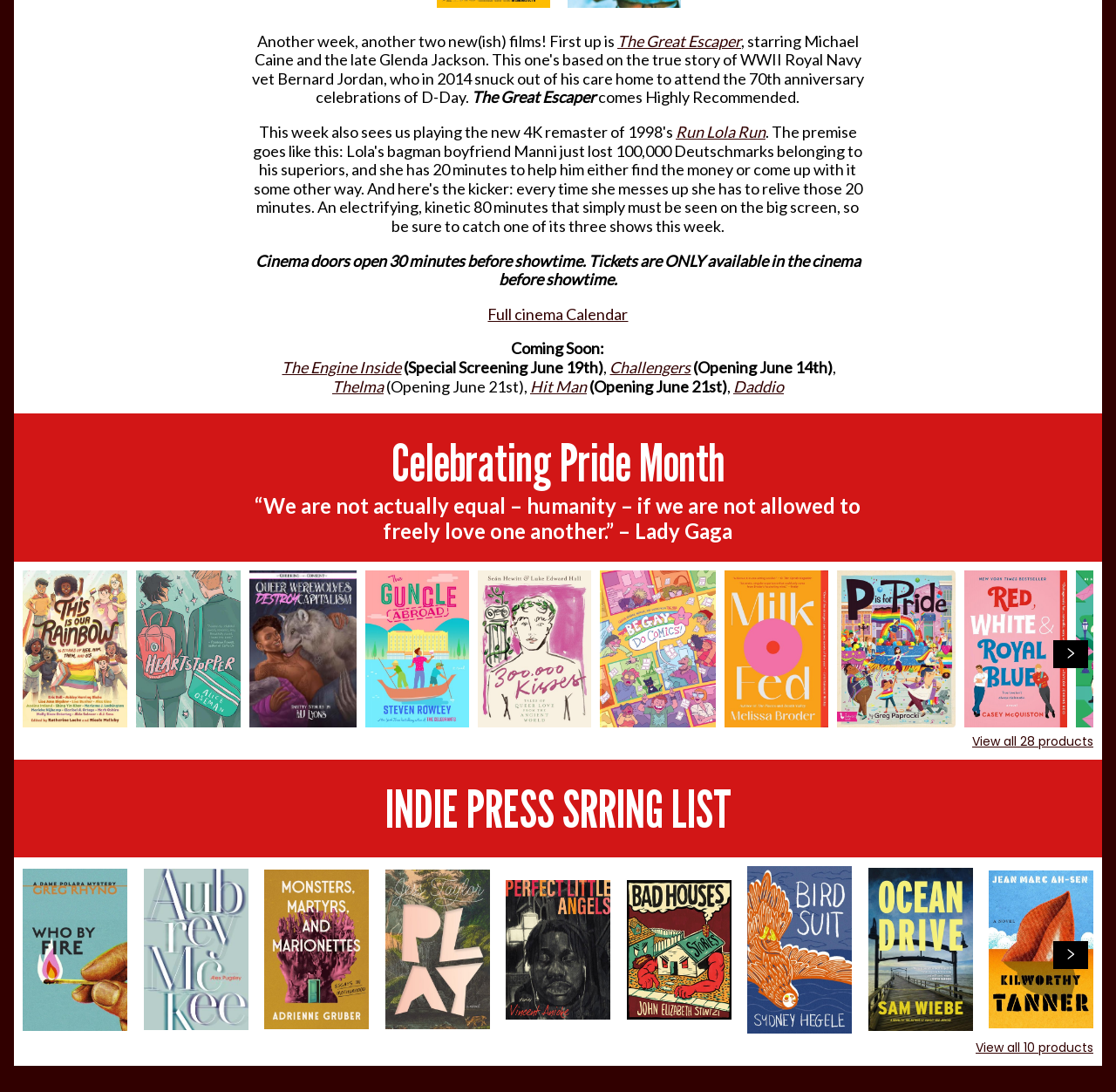How many products are shown in the 'INDIE PRESS SRRING LIST' section?
Ensure your answer is thorough and detailed.

The 'INDIE PRESS SRRING LIST' section shows 10 products, which is indicated by the link 'View all 10 products' at the bottom of the section.